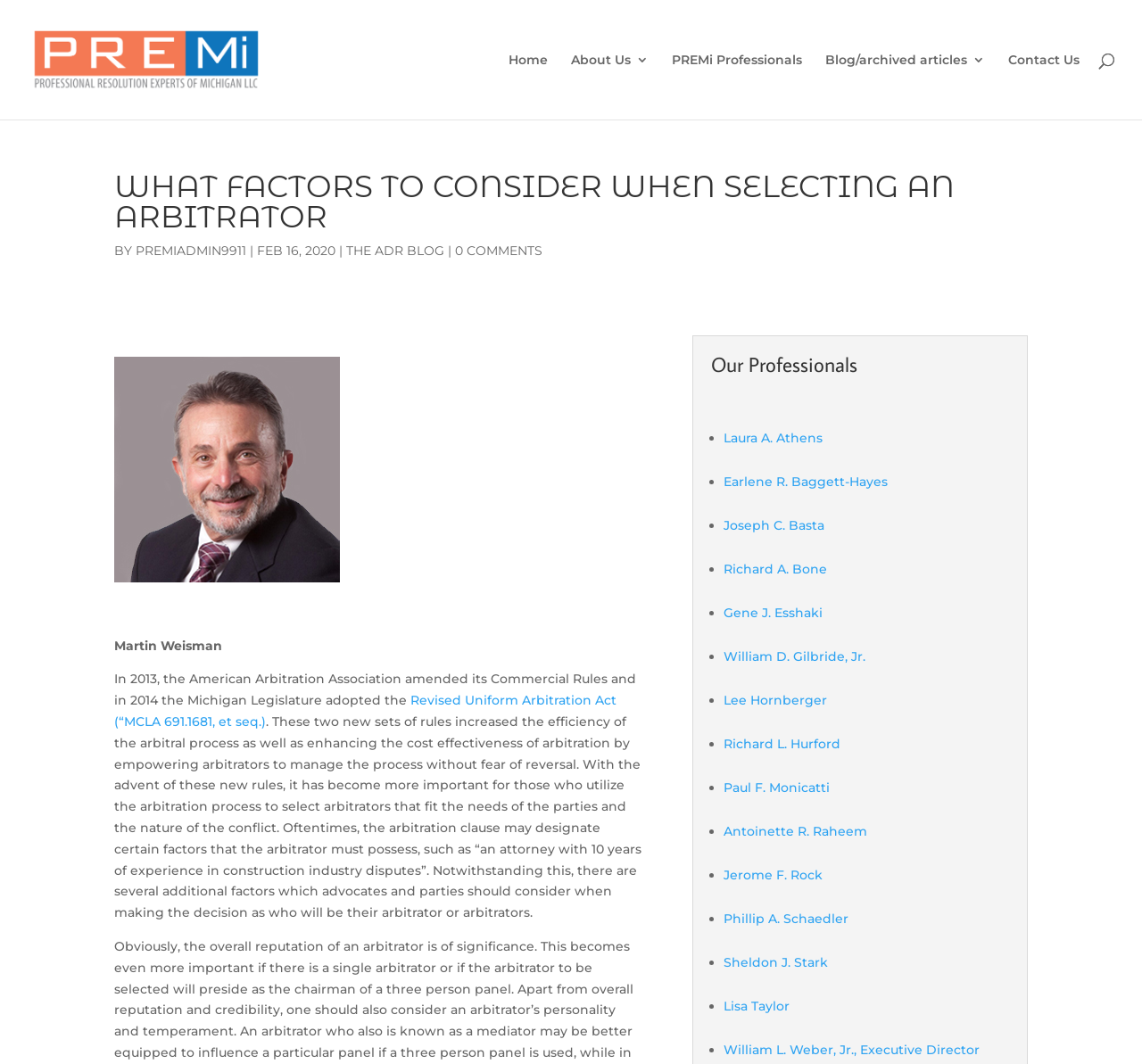How many years of experience is mentioned in the article?
Please answer the question as detailed as possible.

The article mentions that the arbitration clause may designate certain factors that the arbitrator must possess, such as 'an attorney with 10 years of experience in construction industry disputes'. This indicates that 10 years of experience is mentioned in the article.